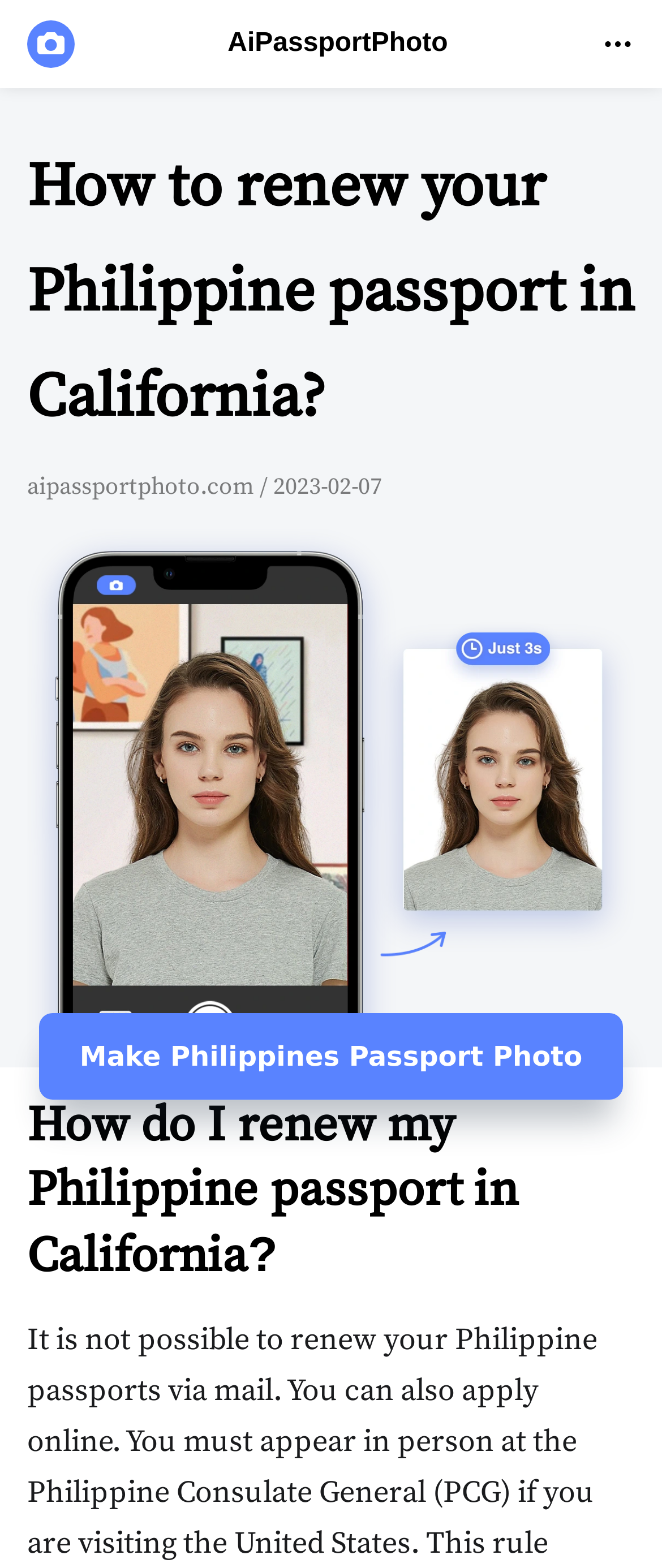Identify the main title of the webpage and generate its text content.

How to renew your Philippine passport in California?